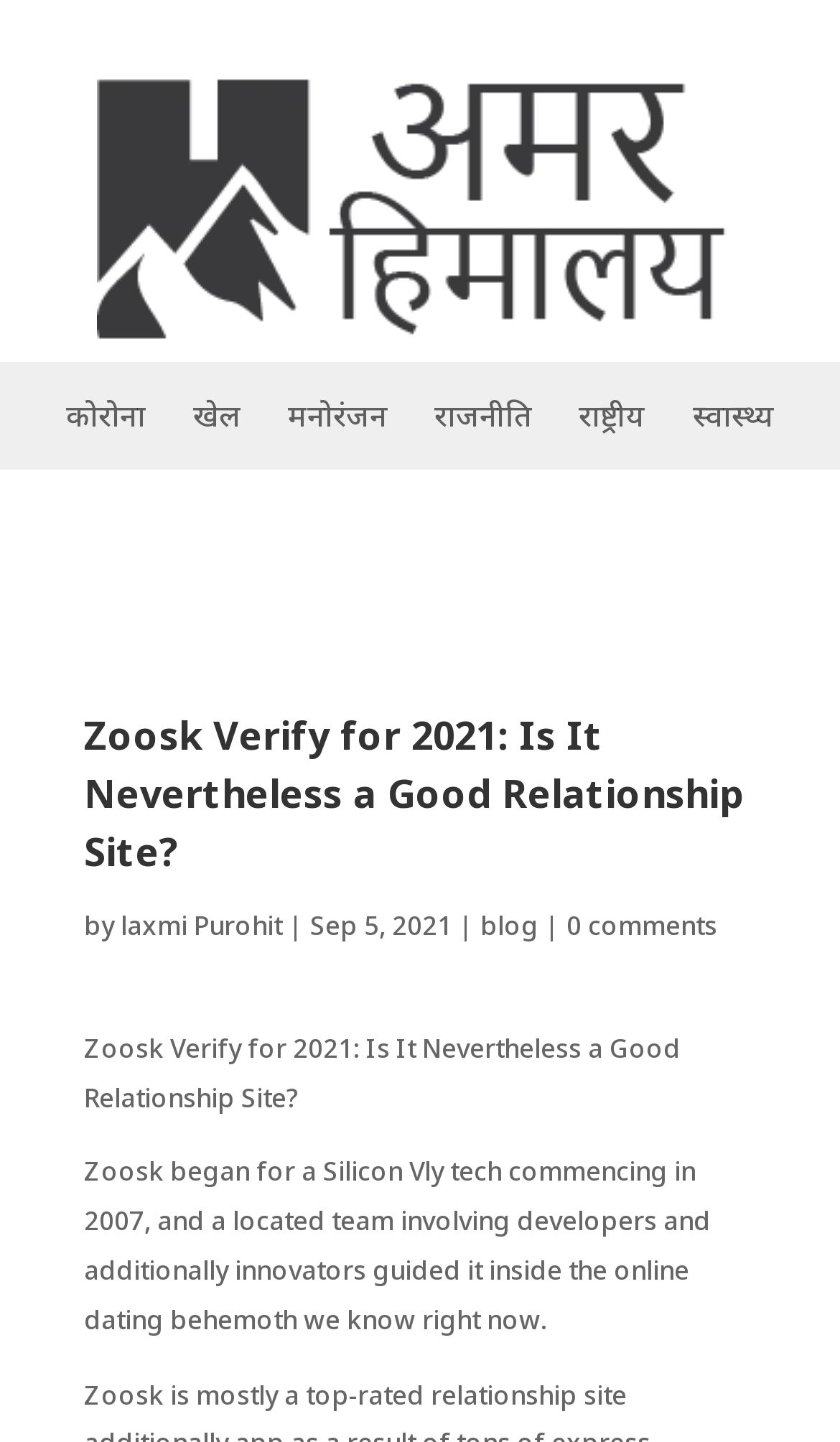Using the description: "खेल", determine the UI element's bounding box coordinates. Ensure the coordinates are in the format of four float numbers between 0 and 1, i.e., [left, top, right, bottom].

[0.192, 0.278, 0.264, 0.311]